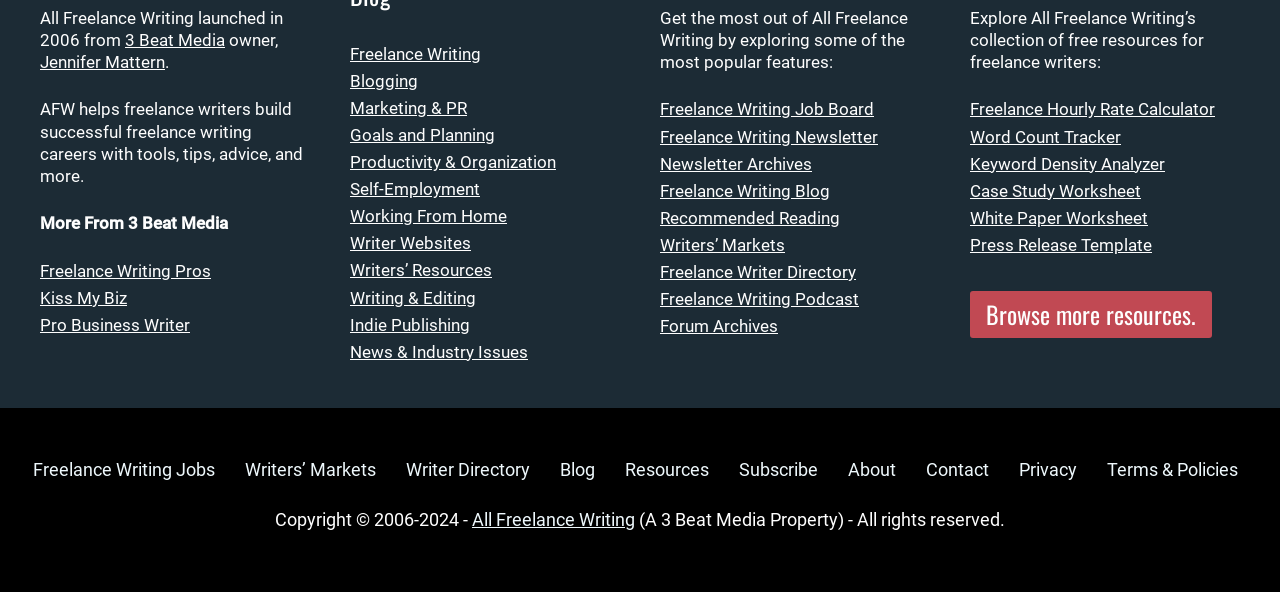Using the information from the screenshot, answer the following question thoroughly:
What is the year when the copyright of All Freelance Writing started?

The answer can be found at the bottom of the webpage, where it is written 'Copyright © 2006-2024 - All Freelance Writing (A 3 Beat Media Property) - All rights reserved.'